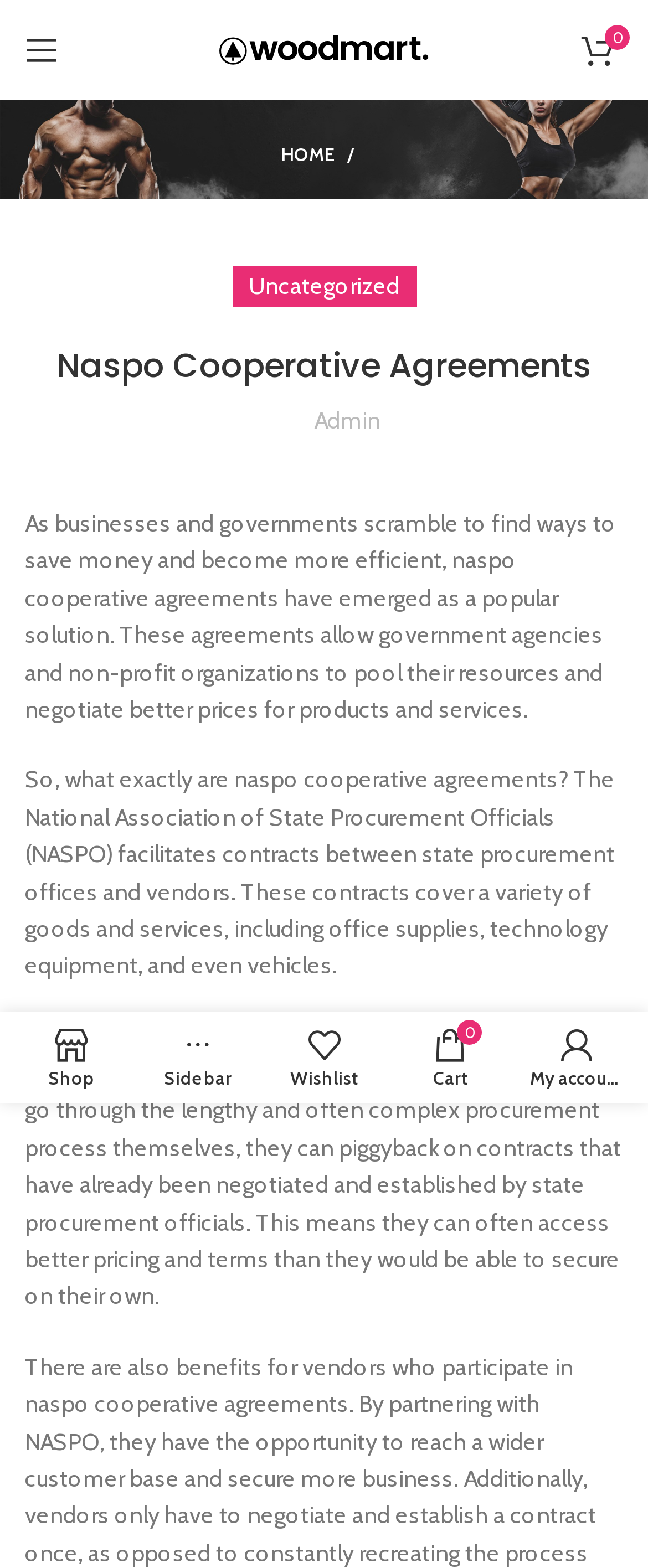Look at the image and give a detailed response to the following question: What is the purpose of Naspo cooperative agreements?

According to the webpage, Naspo cooperative agreements allow government agencies and non-profit organizations to pool their resources and negotiate better prices for products and services, thereby saving them both time and money.